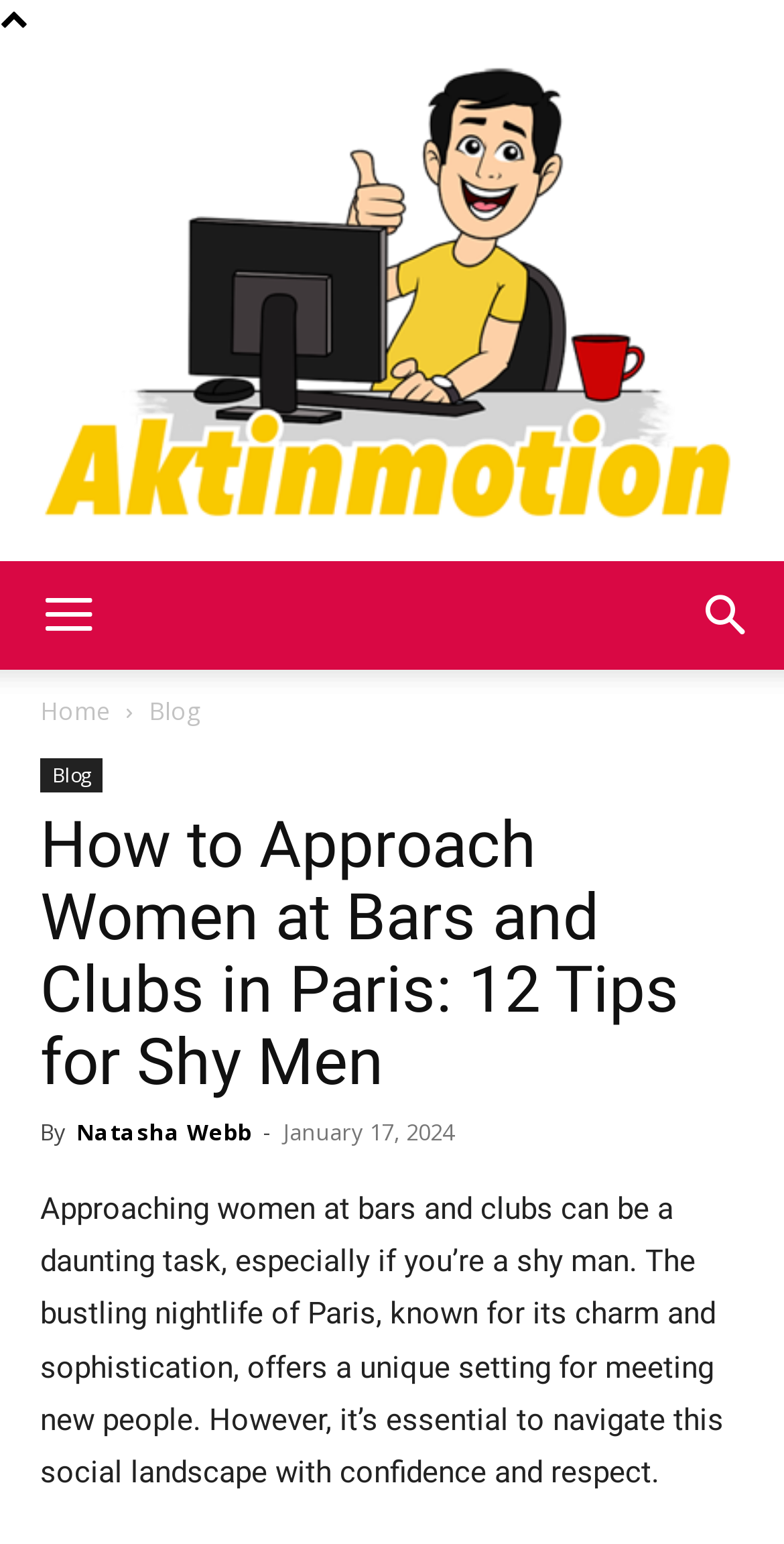What is the purpose of the button on the top-right corner?
From the screenshot, supply a one-word or short-phrase answer.

Search